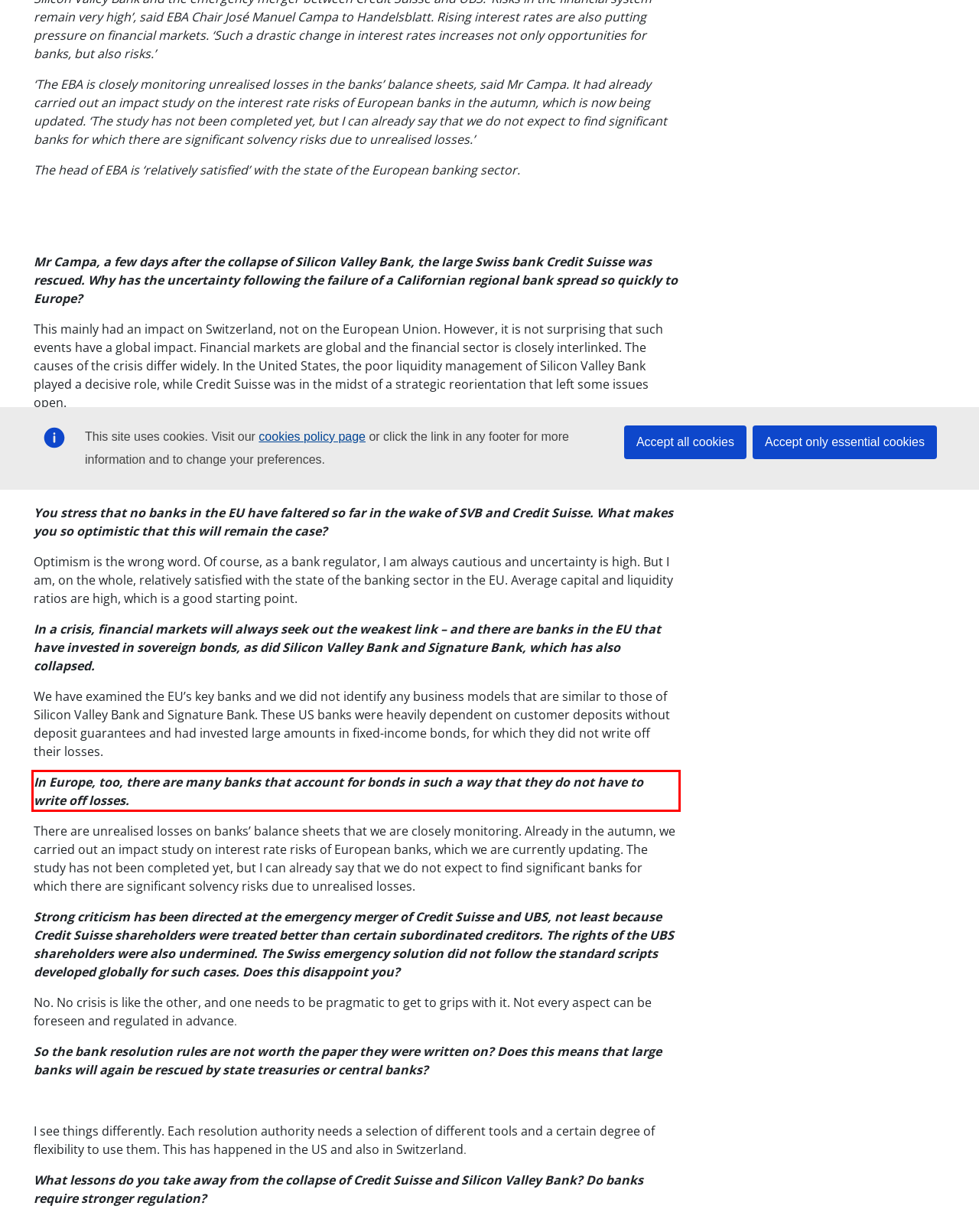Examine the screenshot of the webpage, locate the red bounding box, and perform OCR to extract the text contained within it.

In Europe, too, there are many banks that account for bonds in such a way that they do not have to write off losses.